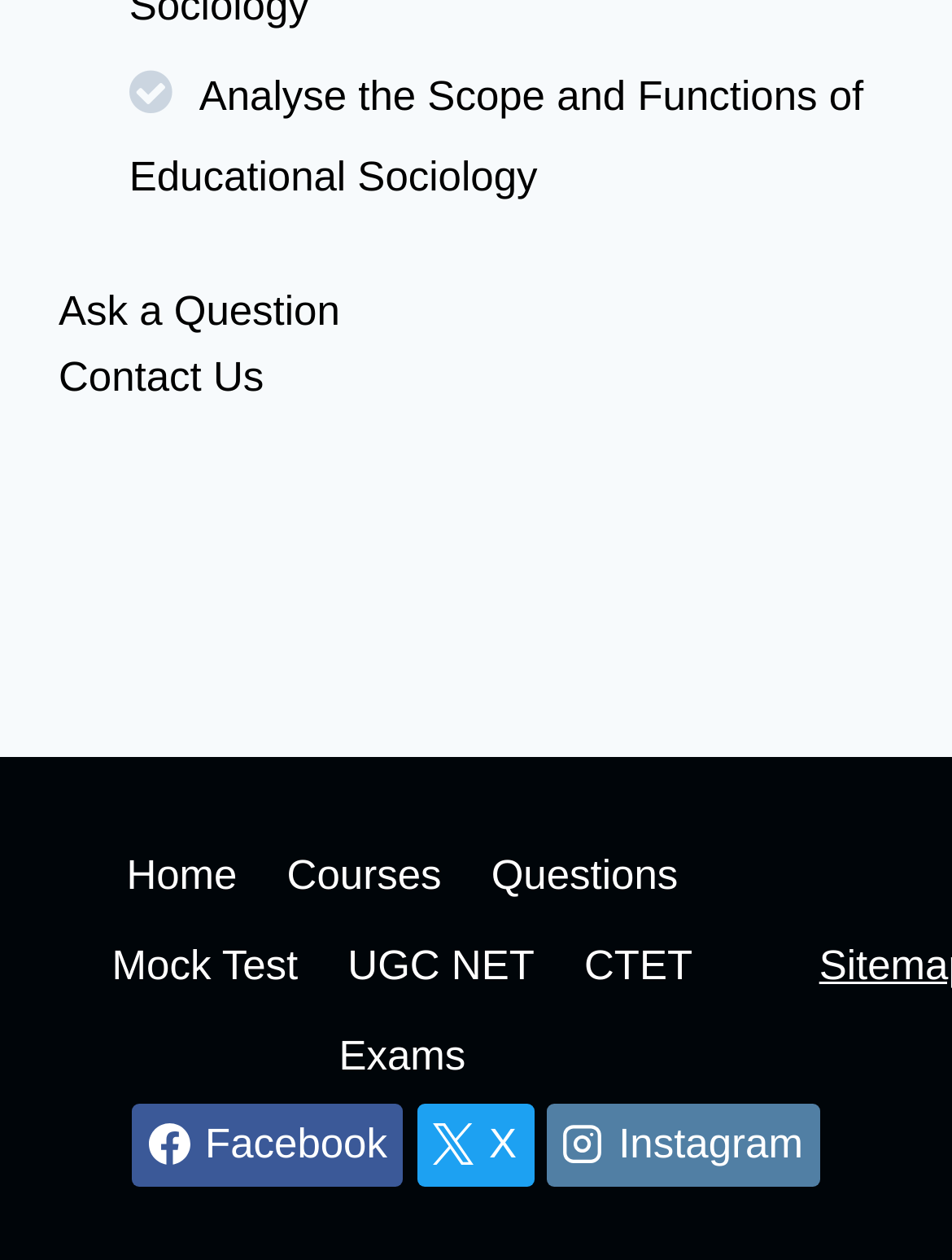For the following element description, predict the bounding box coordinates in the format (top-left x, top-left y, bottom-right x, bottom-right y). All values should be floating point numbers between 0 and 1. Description: alt="EQUIPMENT+" name="Equipment"

None